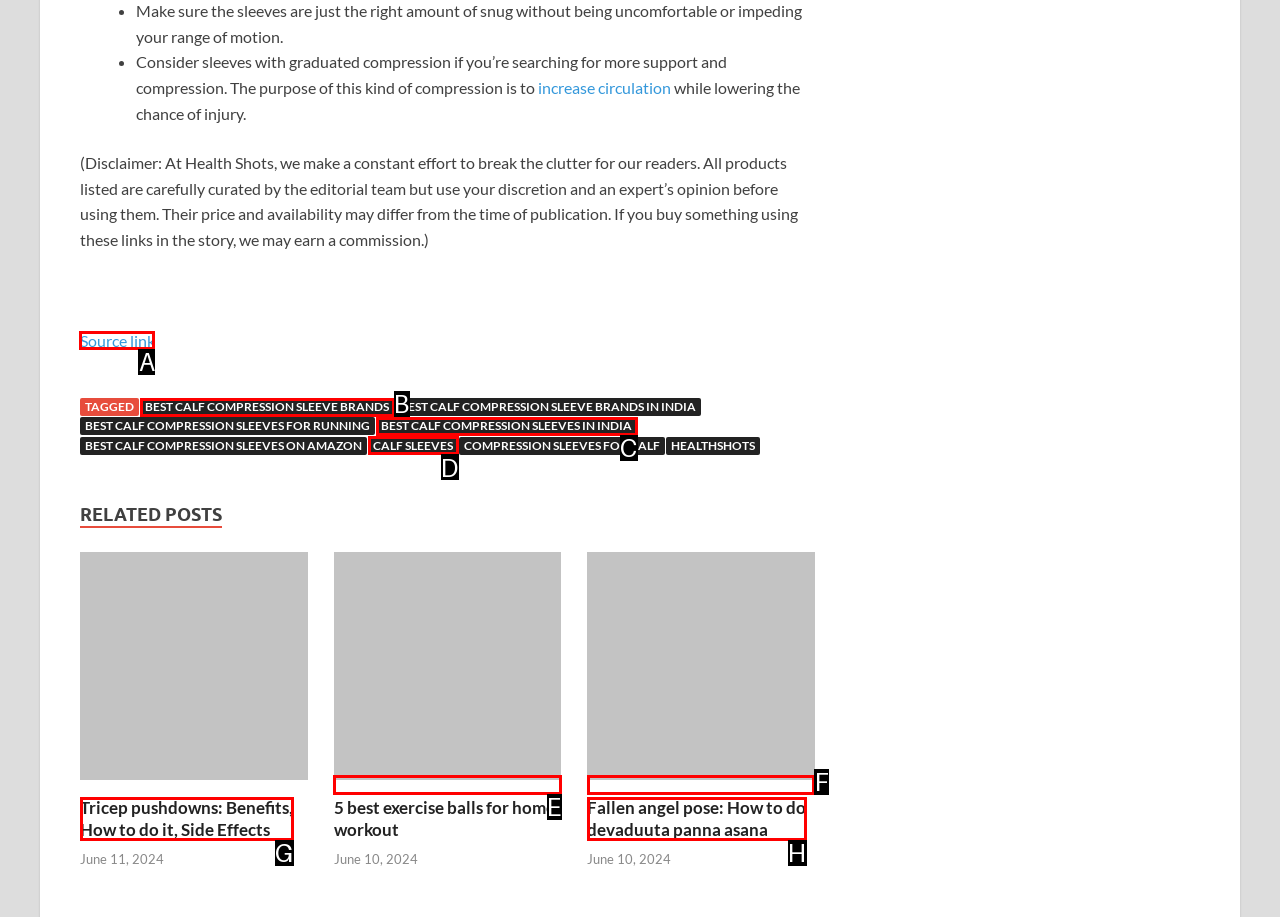Determine which HTML element should be clicked for this task: Visit the source link
Provide the option's letter from the available choices.

A